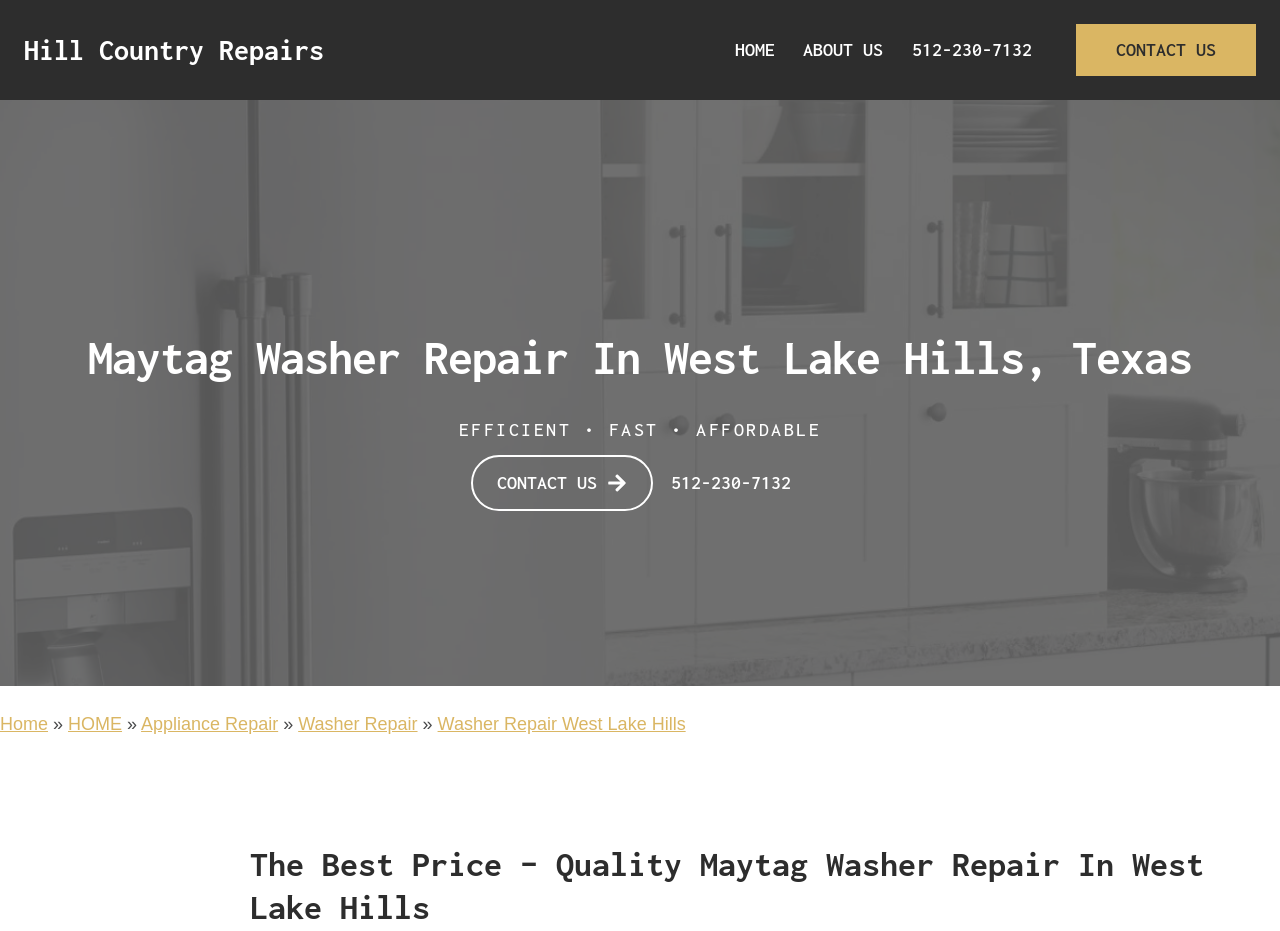Identify the bounding box coordinates for the UI element described as: "Guidelines".

None